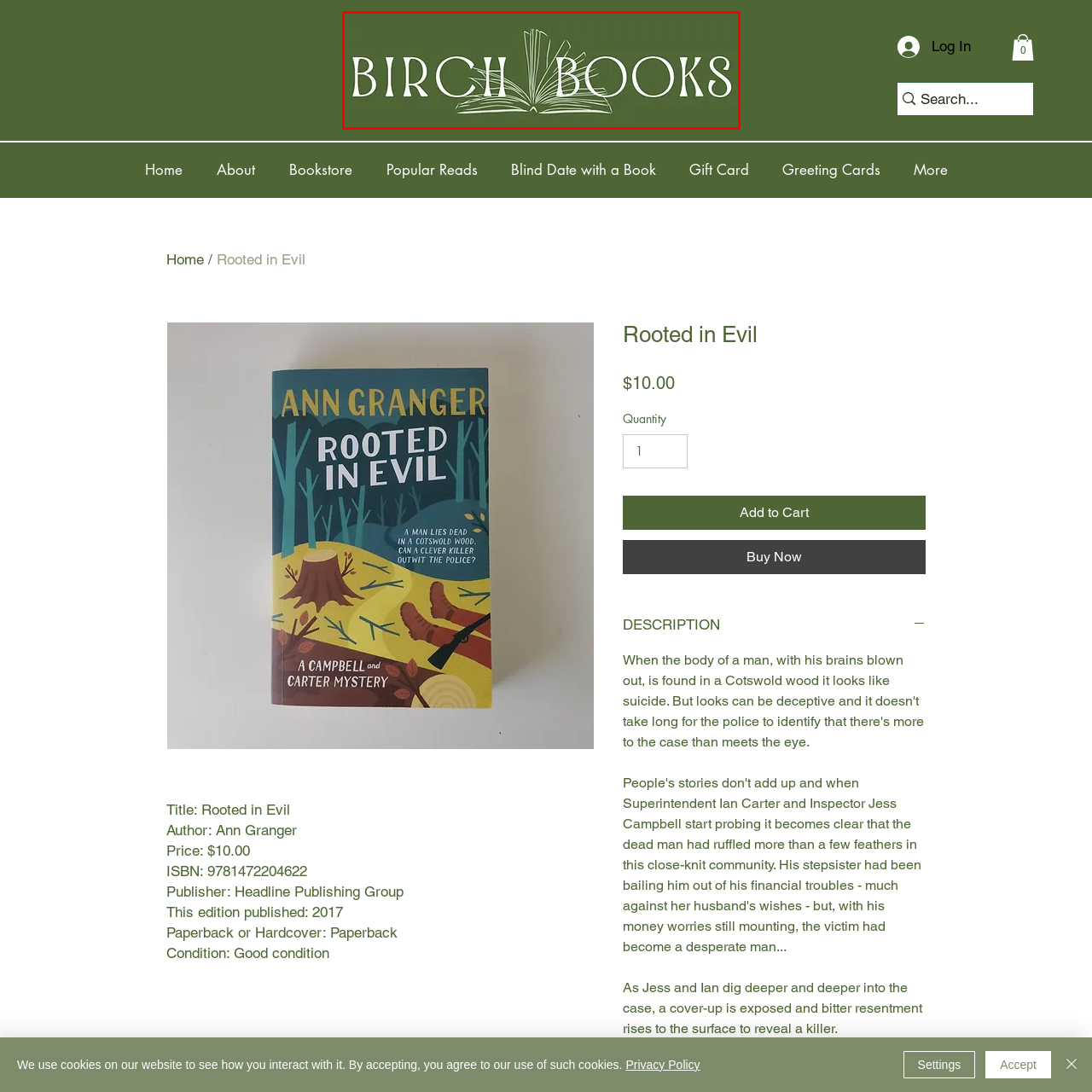Offer an in-depth description of the image encased within the red bounding lines.

The image features the logo of "Birch Books," presented against a rich green background. The logo showcases an open book, with its pages fanning out, symbolizing knowledge and a love for reading. The text "BIRCH BOOKS" is elegantly displayed in a bold, white font, conveying a sense of sophistication and inviting book lovers to explore the offerings of the bookstore. This logo serves as a visual representation of Birch Books’ commitment to literary exploration and community engagement.